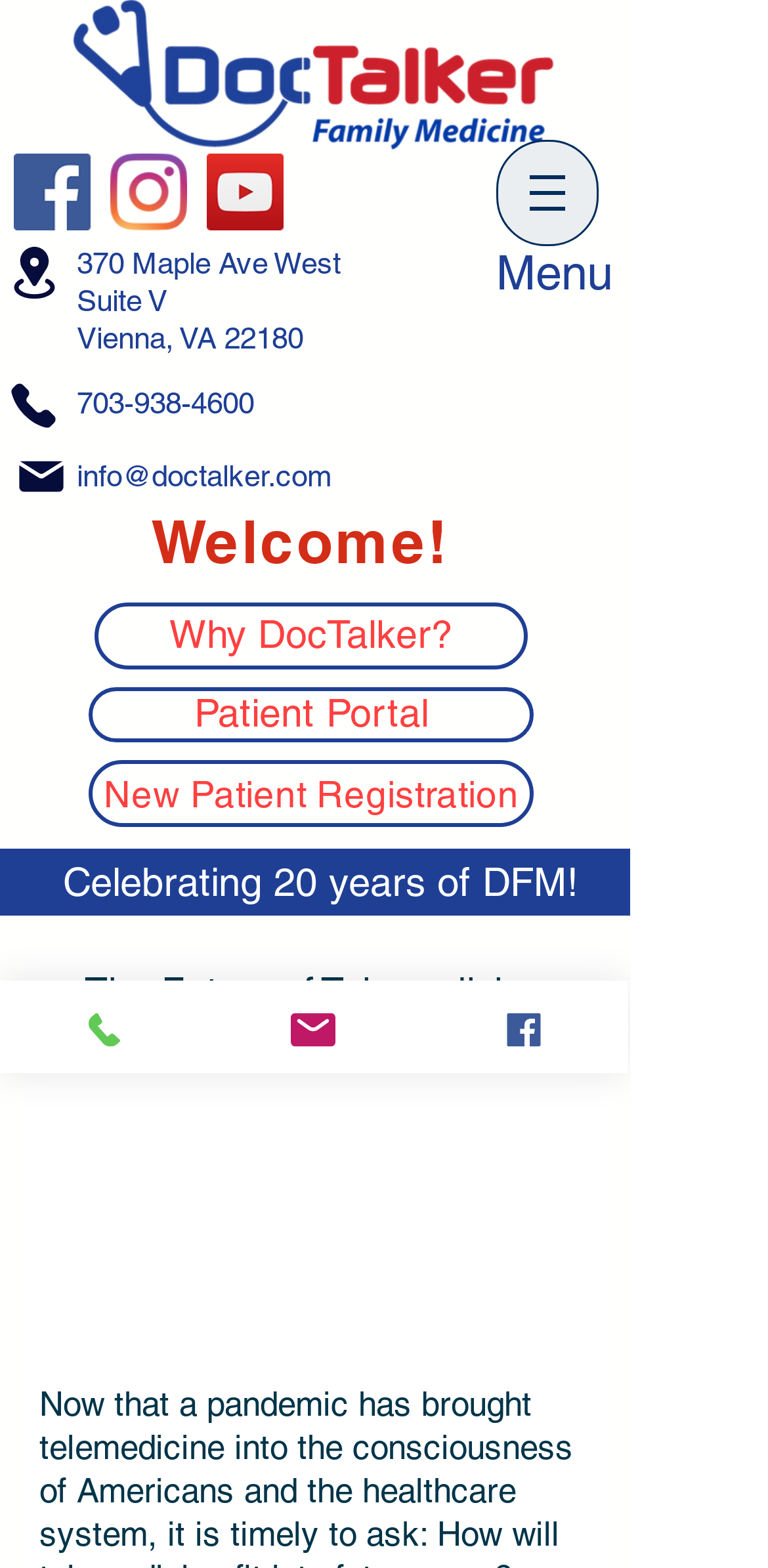Given the element description, predict the bounding box coordinates in the format (top-left x, top-left y, bottom-right x, bottom-right y), using floating point numbers between 0 and 1: parent_node: from to name="release_date[to]" placeholder="01.01.2029"

None